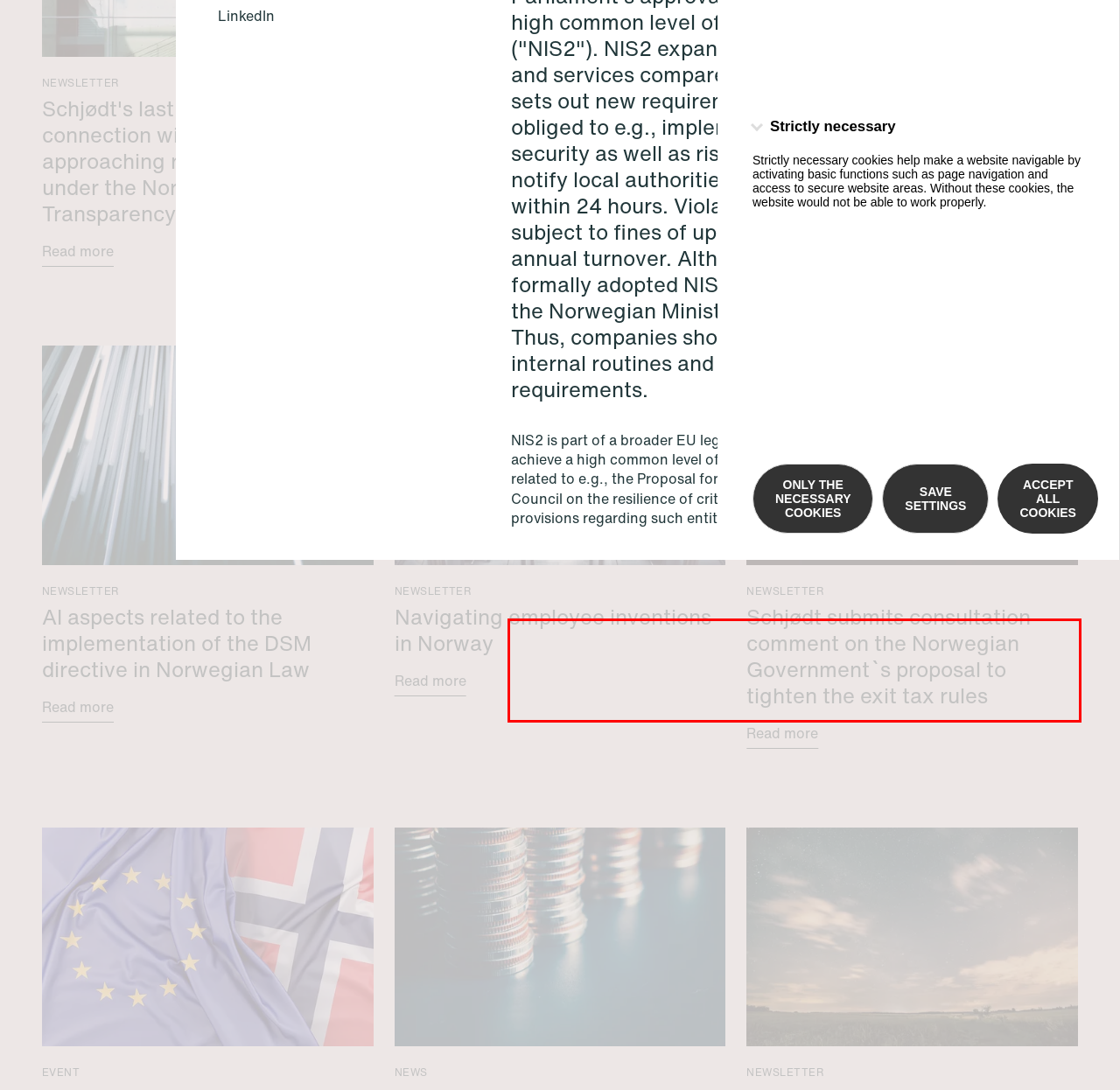Look at the webpage screenshot and recognize the text inside the red bounding box.

NIS2 is extensive and affects many different sectors and services, including companies that are considered critical for both the economy and society. This extension entails that the providers of services within 15 defined sectors fall within the scope. Further, NIS2 distinguishes between essential and important services, which are listed in annex 1 and annex 2, respectively.